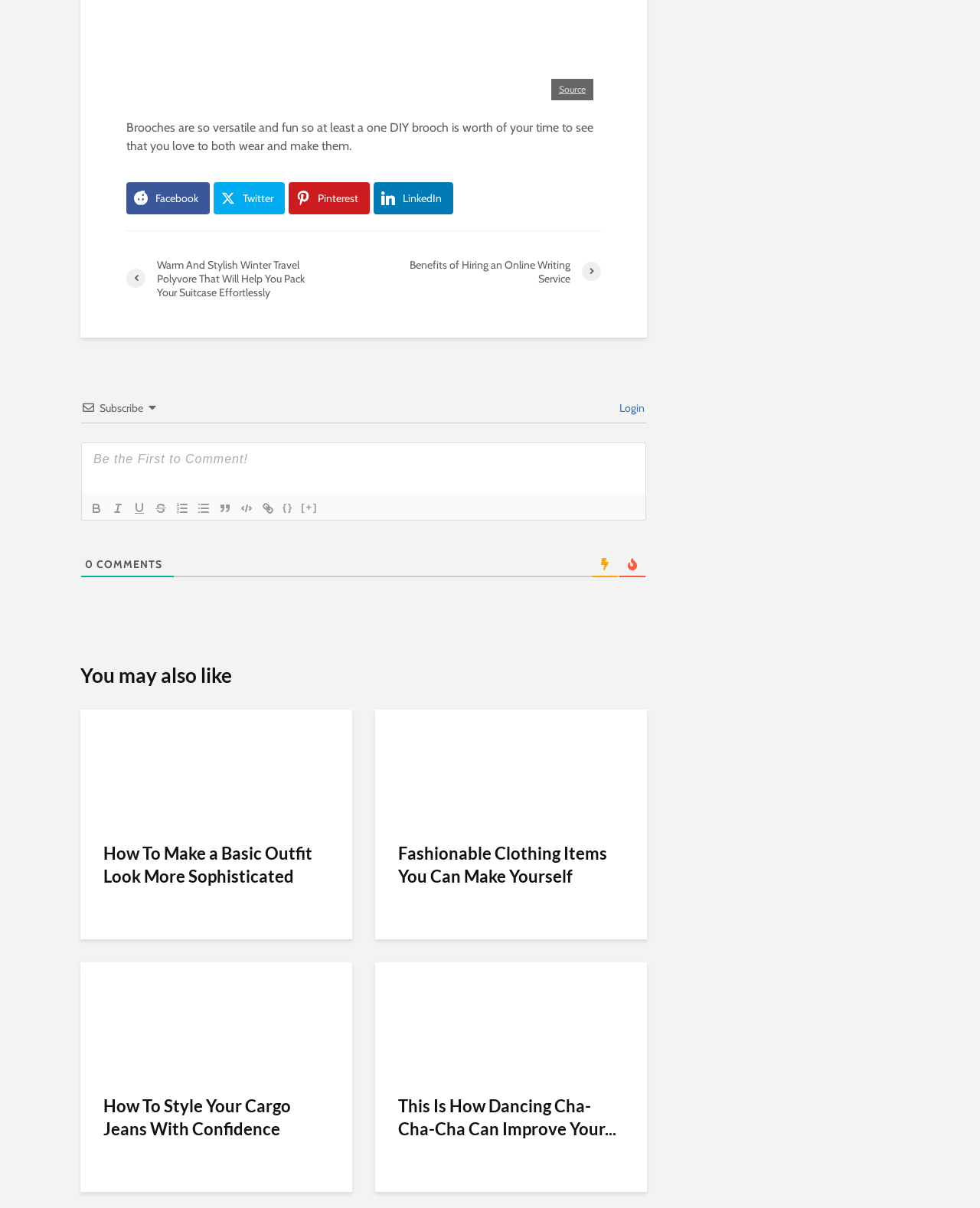Please determine the bounding box coordinates of the element's region to click for the following instruction: "Read the article 'How To Make a Basic Outfit Look More Sophisticated'".

[0.082, 0.628, 0.359, 0.64]